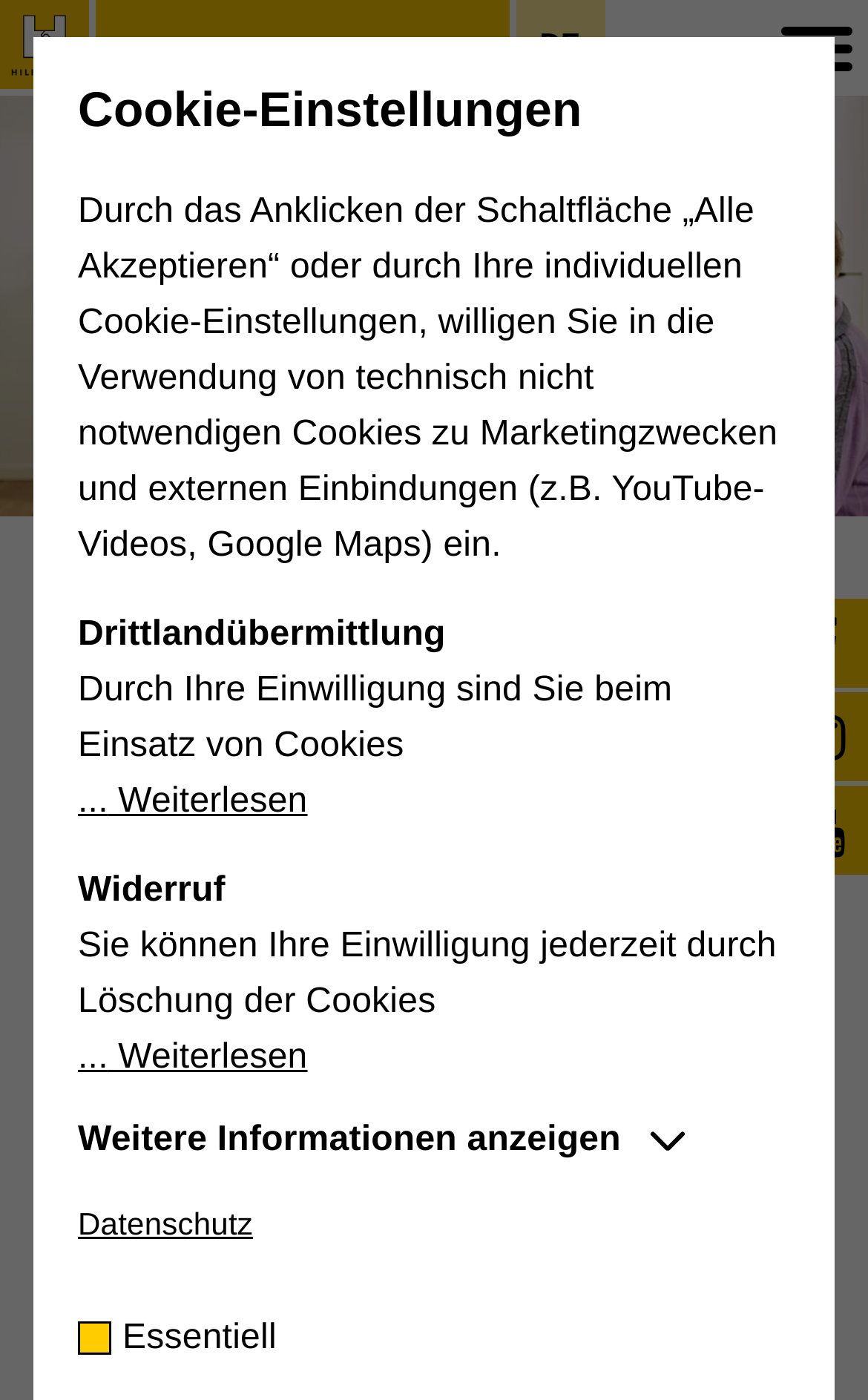What is the name of the organization?
By examining the image, provide a one-word or phrase answer.

Hilfswerk